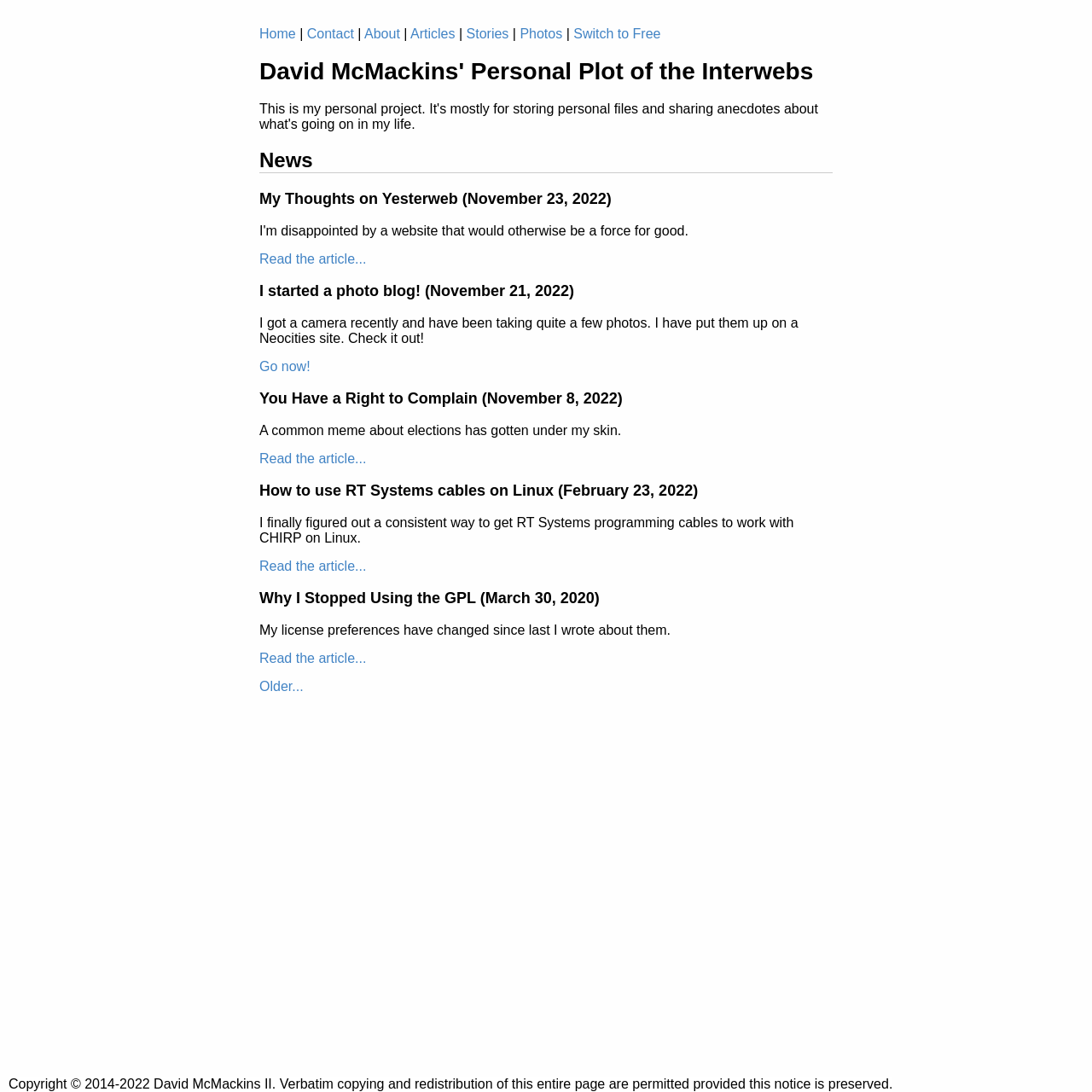Please mark the clickable region by giving the bounding box coordinates needed to complete this instruction: "switch to free version".

[0.525, 0.024, 0.605, 0.038]